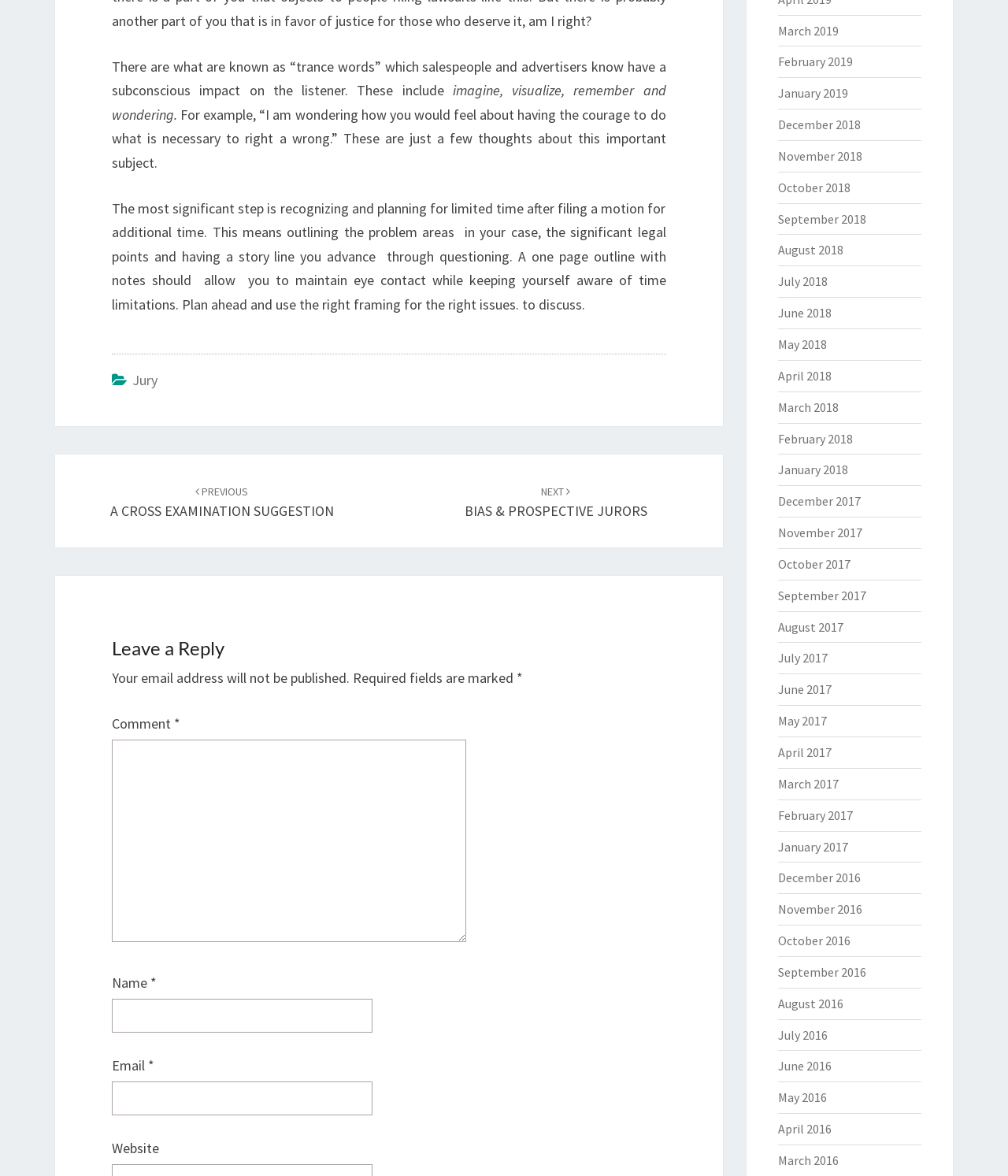Respond with a single word or short phrase to the following question: 
What is the navigation option below the article?

Previous and Next